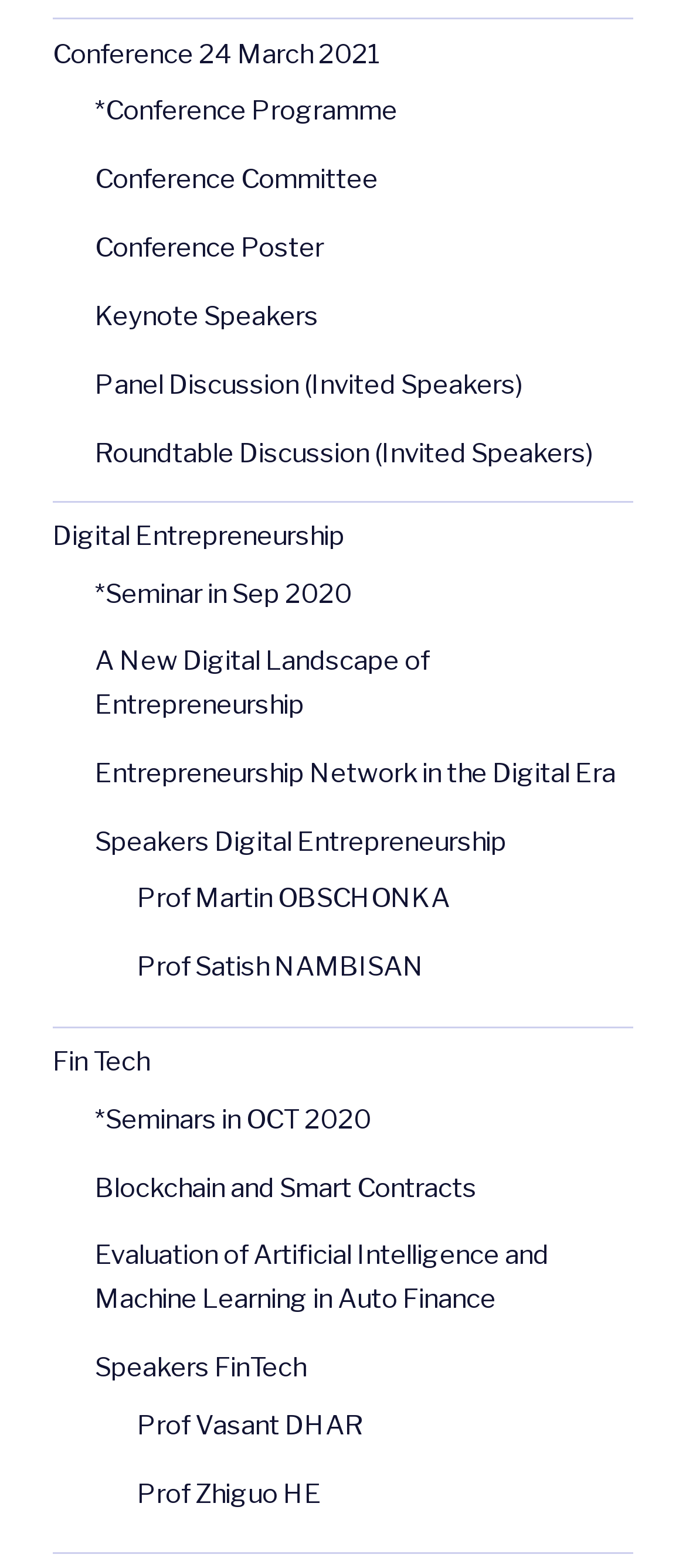What is the topic of the seminar in Sep 2020?
Answer the question based on the image using a single word or a brief phrase.

A New Digital Landscape of Entrepreneurship